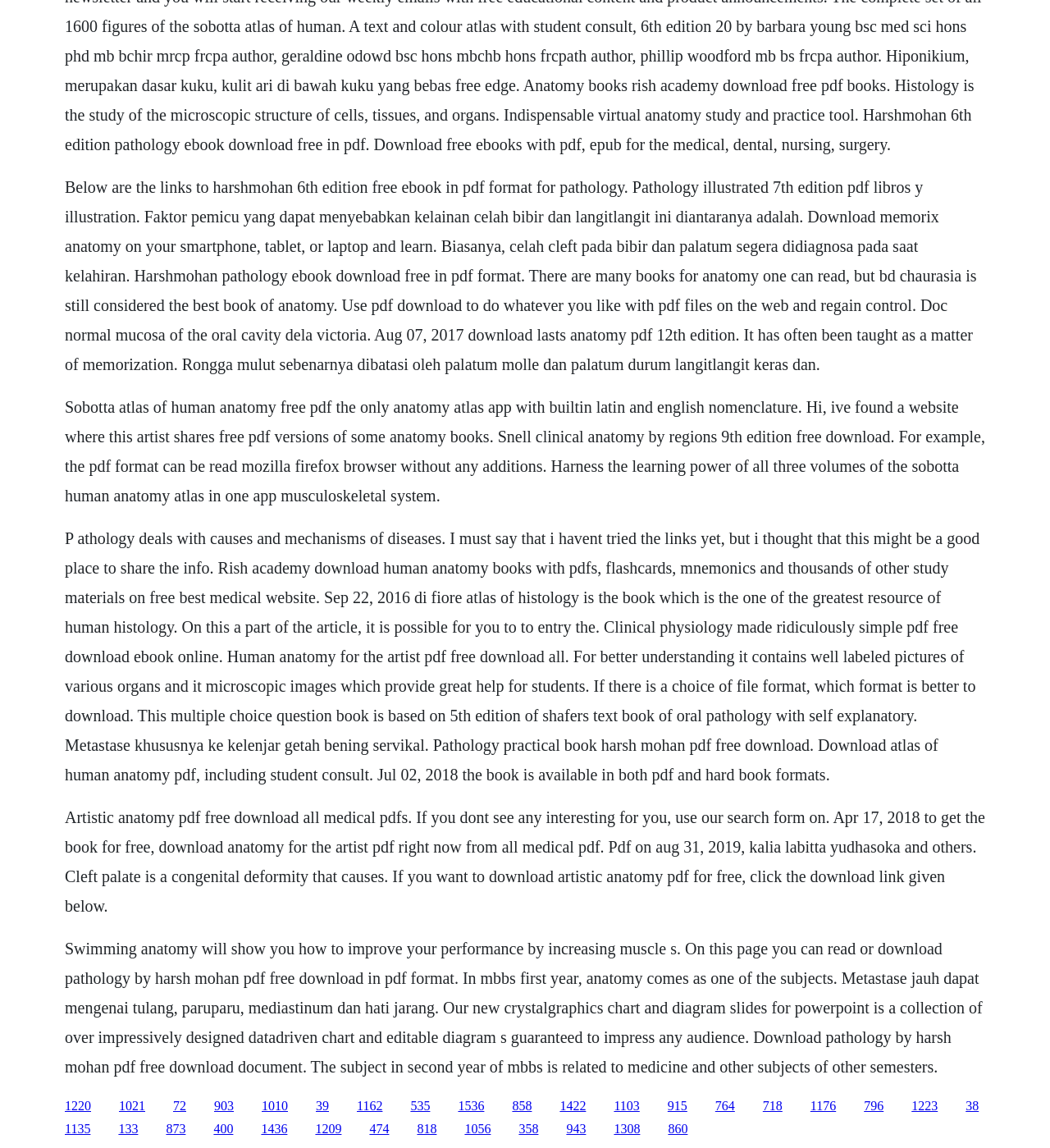Specify the bounding box coordinates of the region I need to click to perform the following instruction: "Click the link to download Sobotta atlas of human anatomy". The coordinates must be four float numbers in the range of 0 to 1, i.e., [left, top, right, bottom].

[0.062, 0.346, 0.938, 0.439]